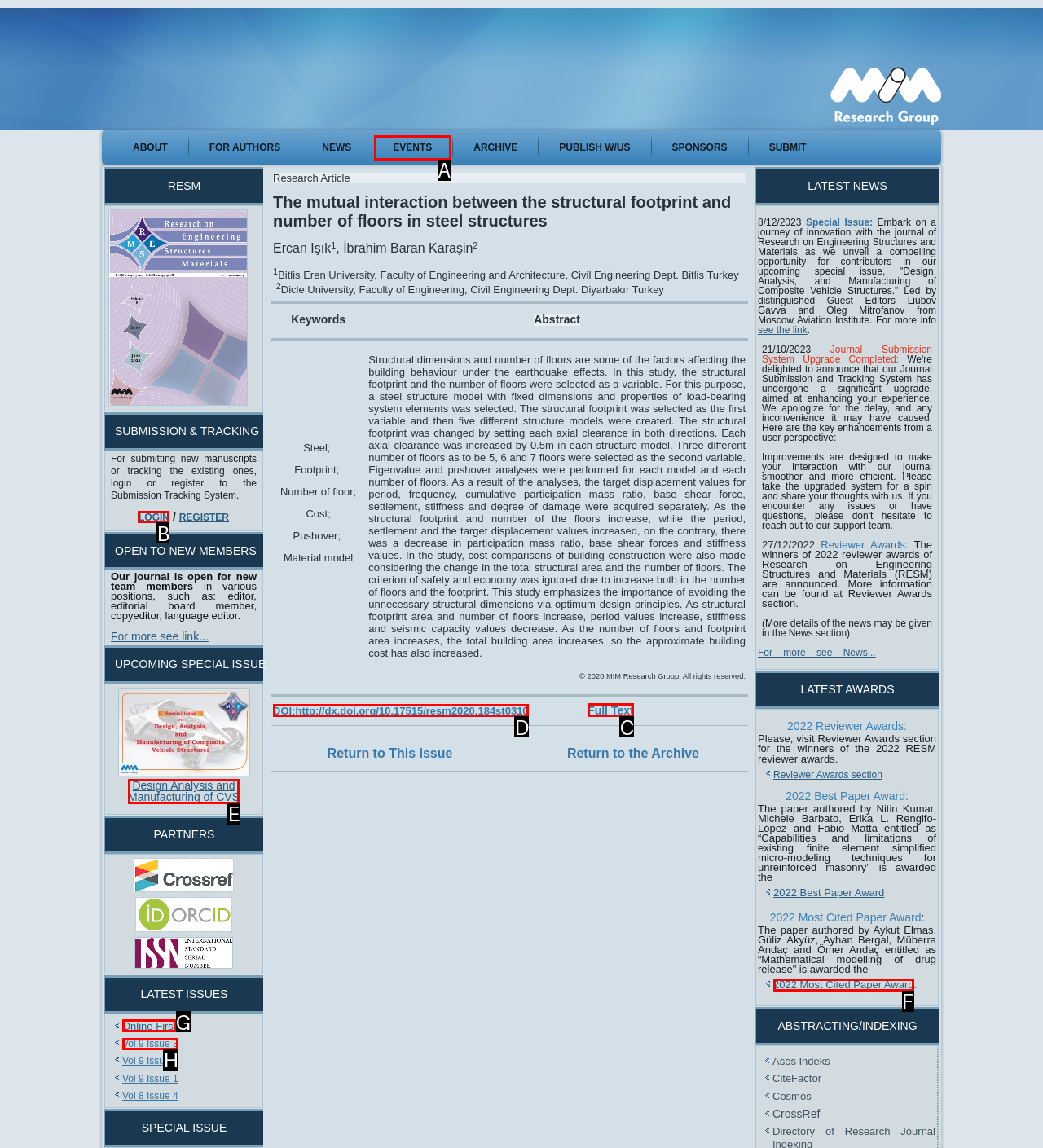Determine which HTML element matches the given description: 2022 Most Cited Paper Award. Provide the corresponding option's letter directly.

F